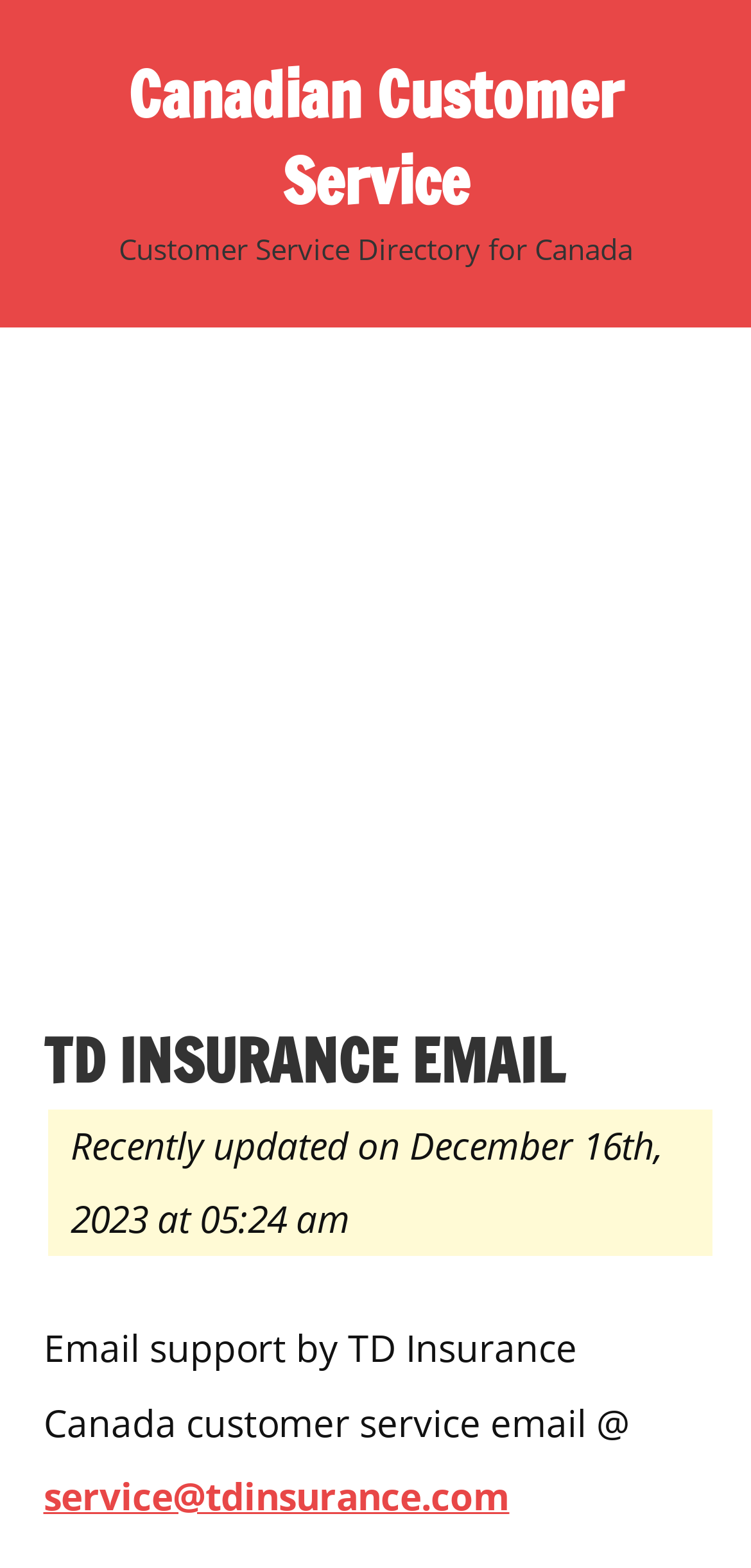What type of directory is provided on the webpage?
Look at the image and respond with a one-word or short-phrase answer.

Customer Service Directory for Canada